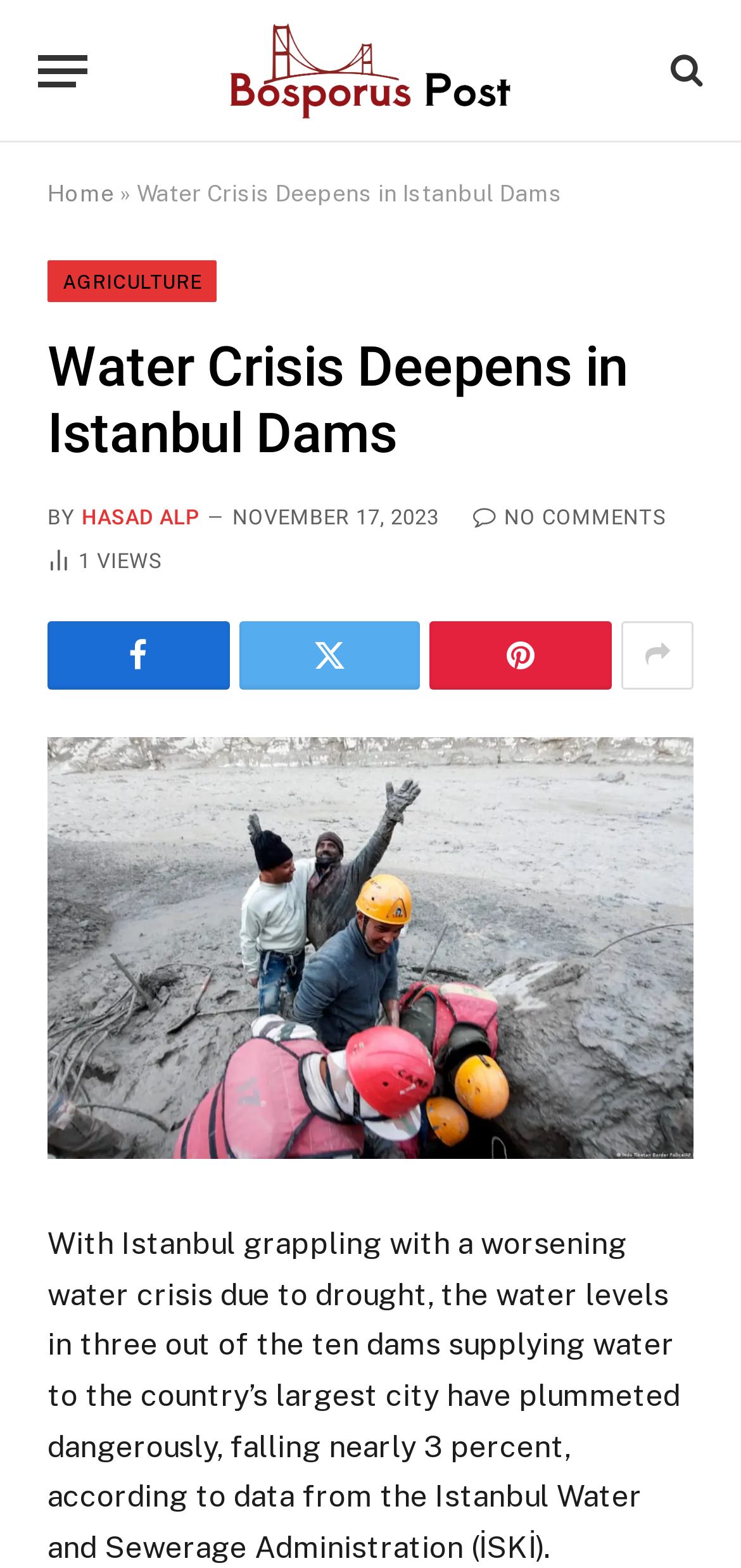Identify the bounding box coordinates for the region to click in order to carry out this instruction: "Read the article by HASAD ALP". Provide the coordinates using four float numbers between 0 and 1, formatted as [left, top, right, bottom].

[0.11, 0.322, 0.269, 0.338]